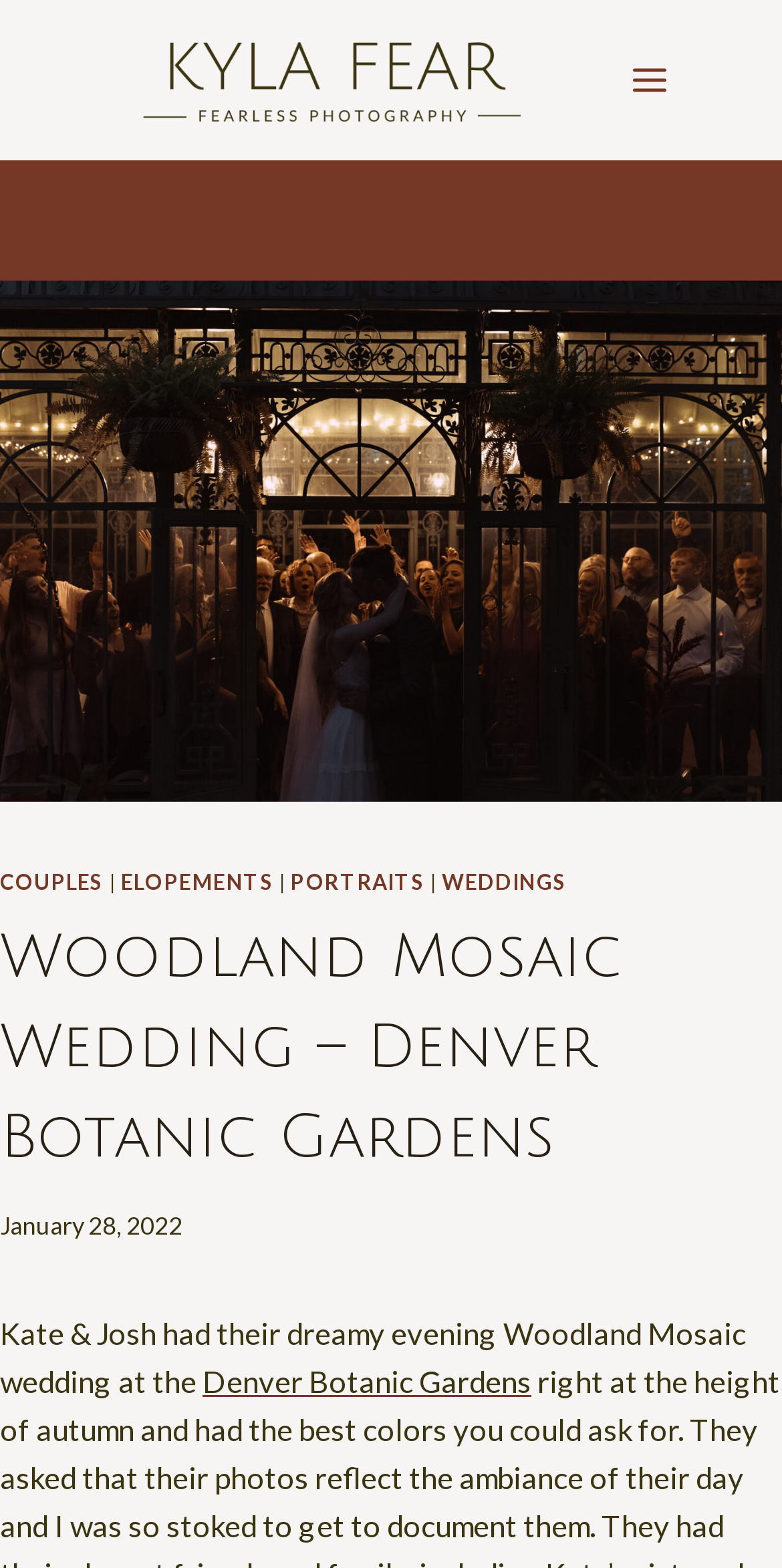Provide a brief response to the question below using one word or phrase:
What type of wedding is featured on this webpage?

Evening wedding